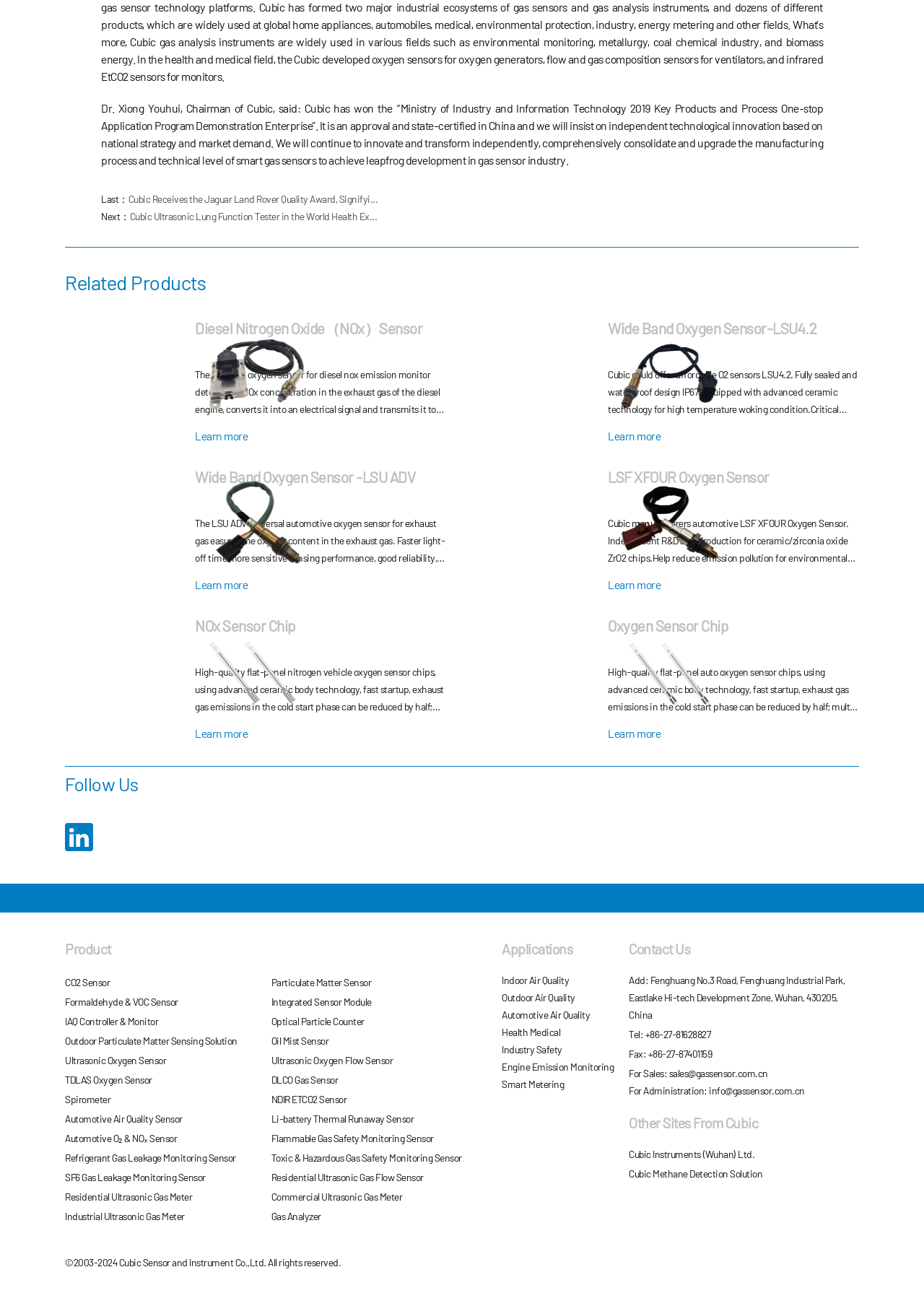Point out the bounding box coordinates of the section to click in order to follow this instruction: "Learn more about NO Sensor".

[0.211, 0.247, 0.483, 0.344]